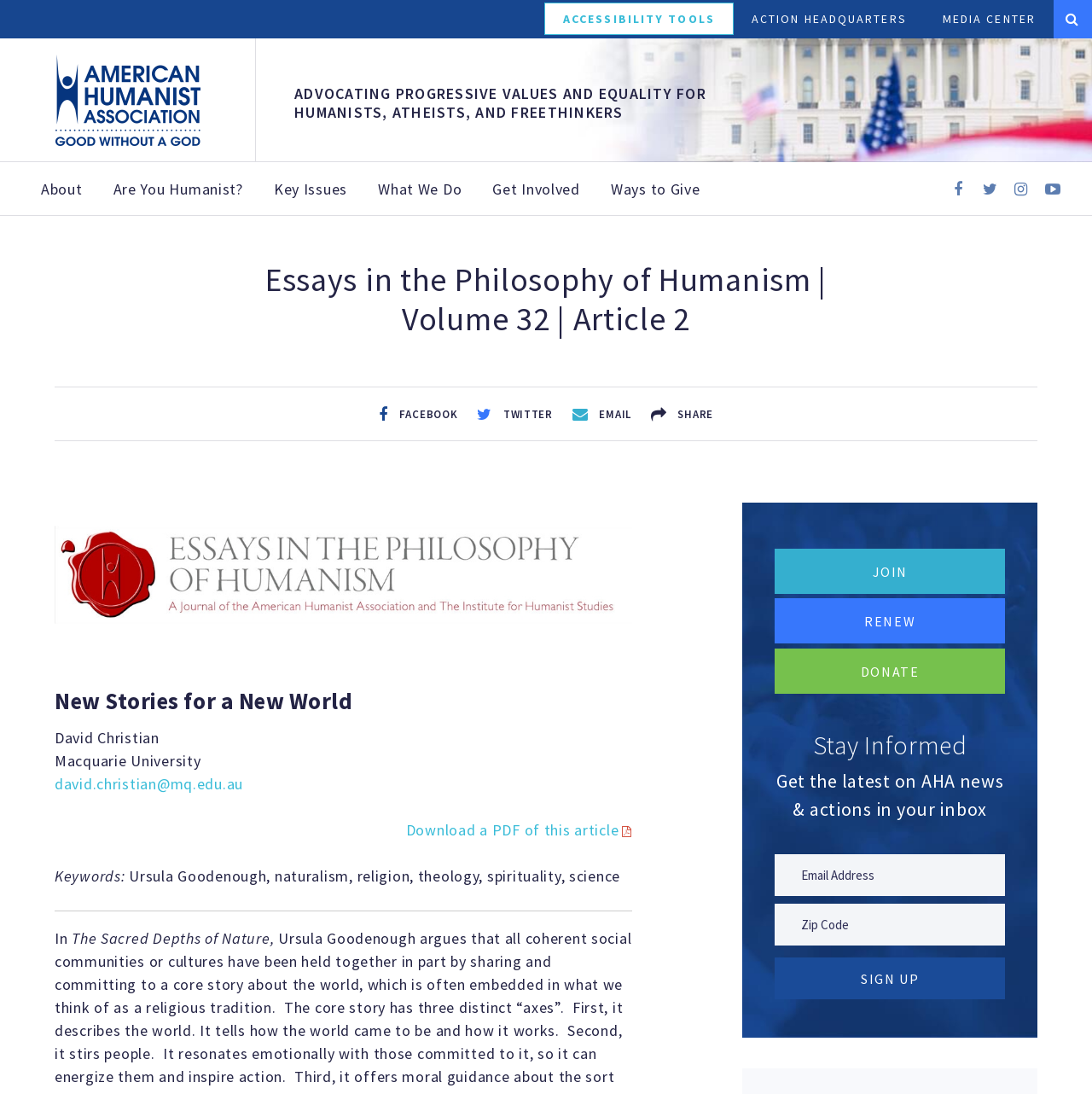Locate the bounding box coordinates of the area to click to fulfill this instruction: "Click the 'ACCESSIBILITY TOOLS' link". The bounding box should be presented as four float numbers between 0 and 1, in the order [left, top, right, bottom].

[0.499, 0.003, 0.671, 0.031]